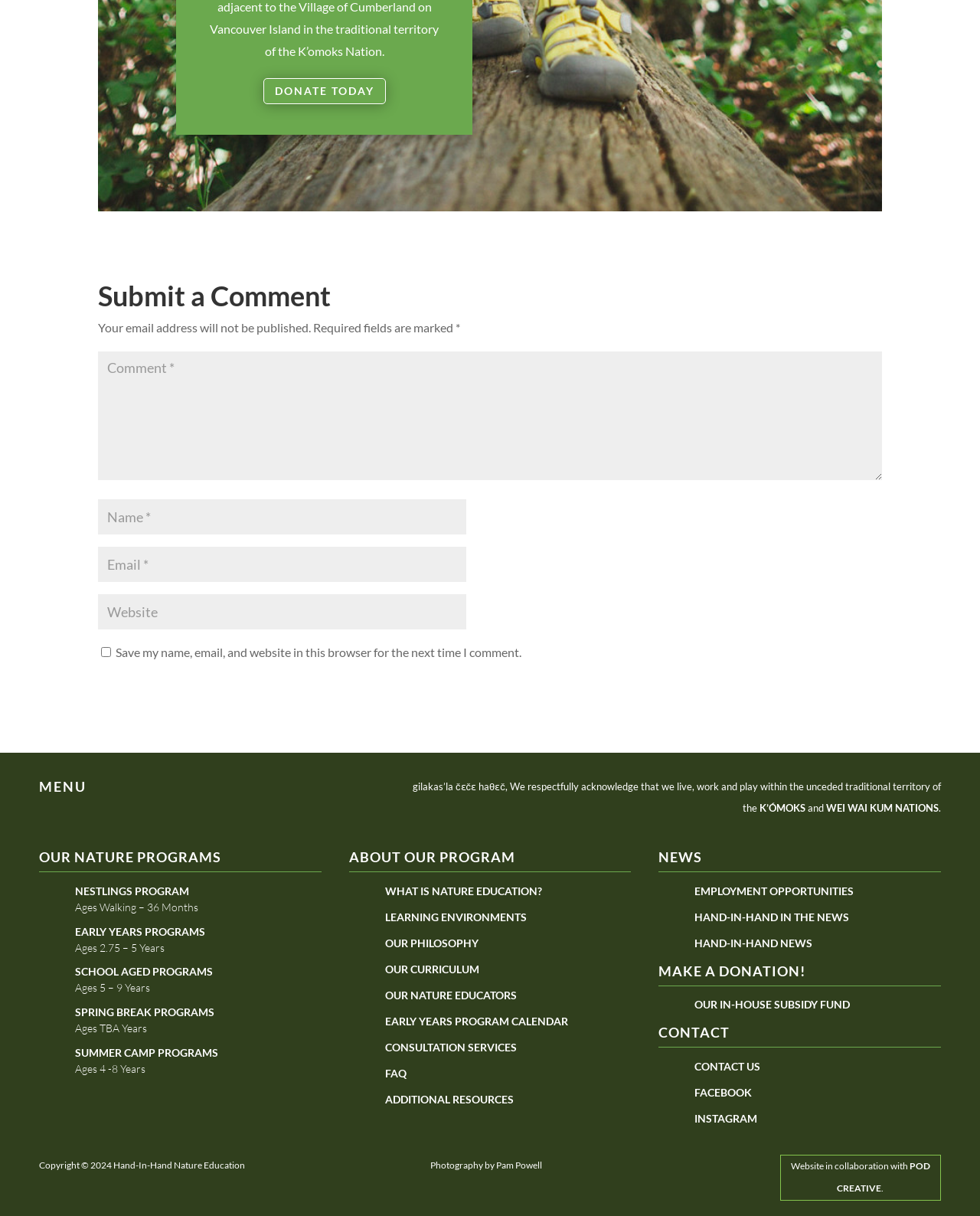Using the information in the image, give a detailed answer to the following question: What is the purpose of the 'Submit a Comment' section?

The 'Submit a Comment' section is a form that allows users to leave a comment on the webpage. It consists of fields for name, email, and website, as well as a checkbox to save the user's information for future comments. The section also includes a 'Submit Comment' button to submit the comment.